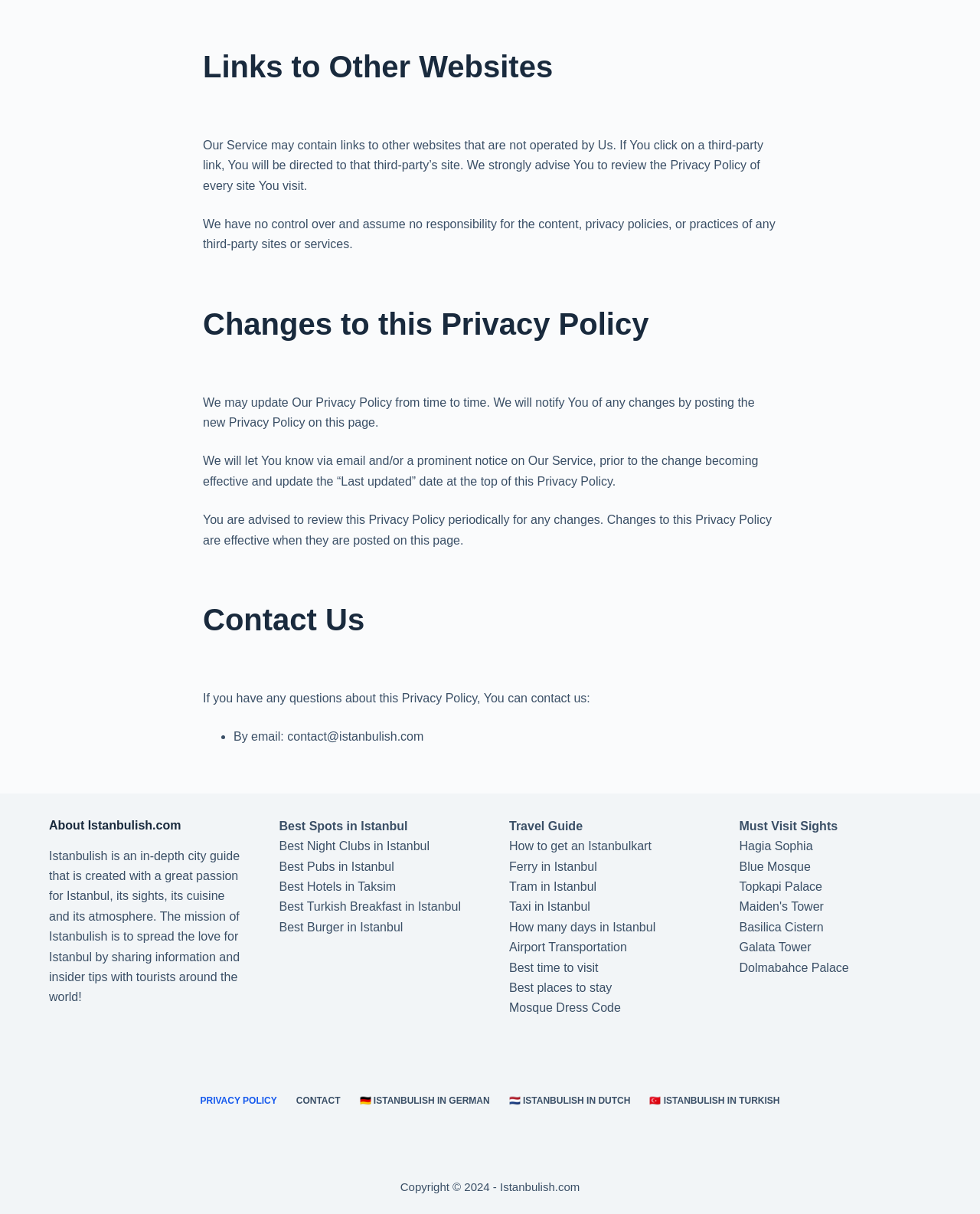What is the privacy policy of Istanbulish.com?
Respond with a short answer, either a single word or a phrase, based on the image.

Review third-party sites